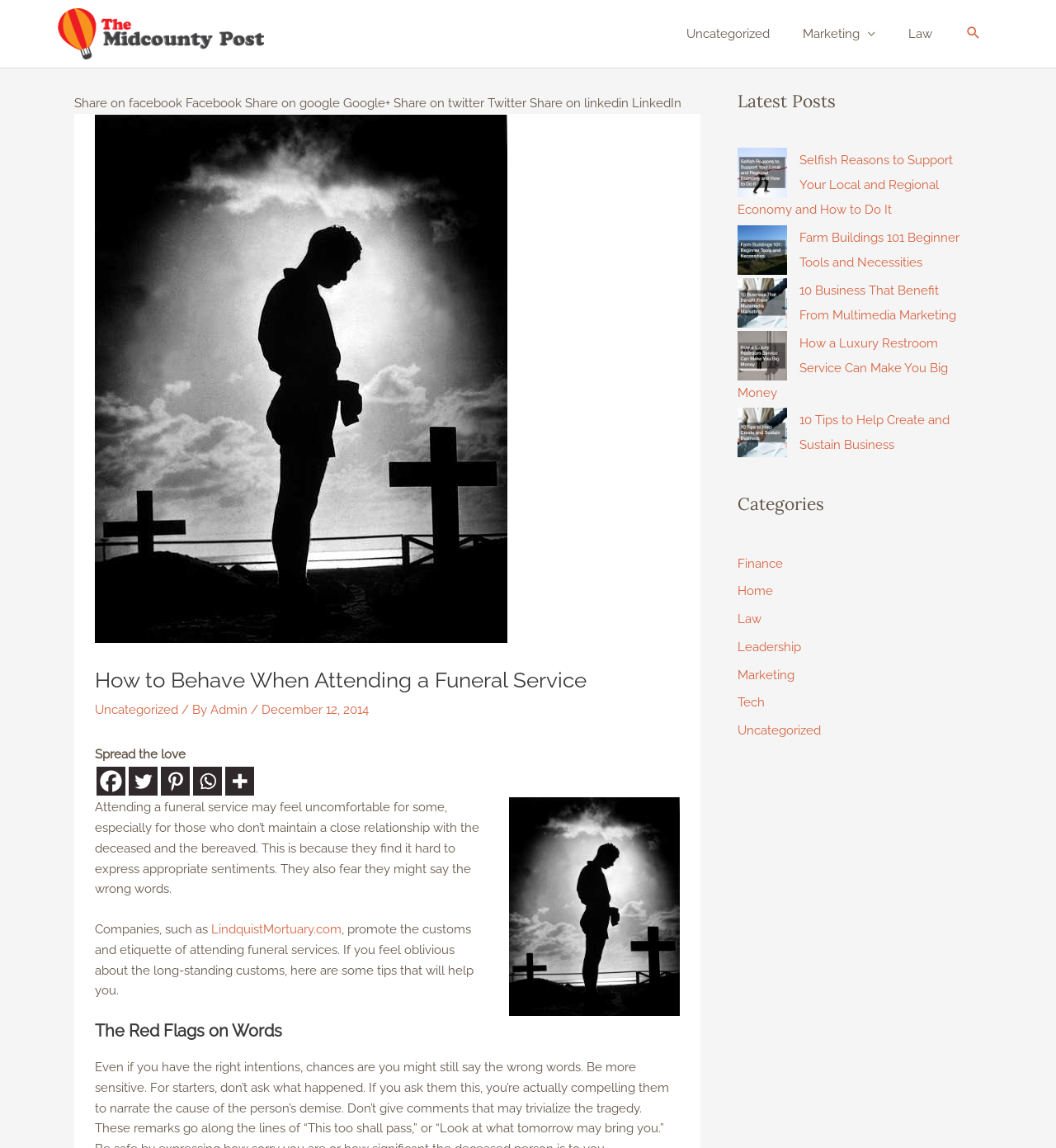Given the element description, predict the bounding box coordinates in the format (top-left x, top-left y, bottom-right x, bottom-right y). Make sure all values are between 0 and 1. Here is the element description: title="More"

[0.213, 0.668, 0.241, 0.693]